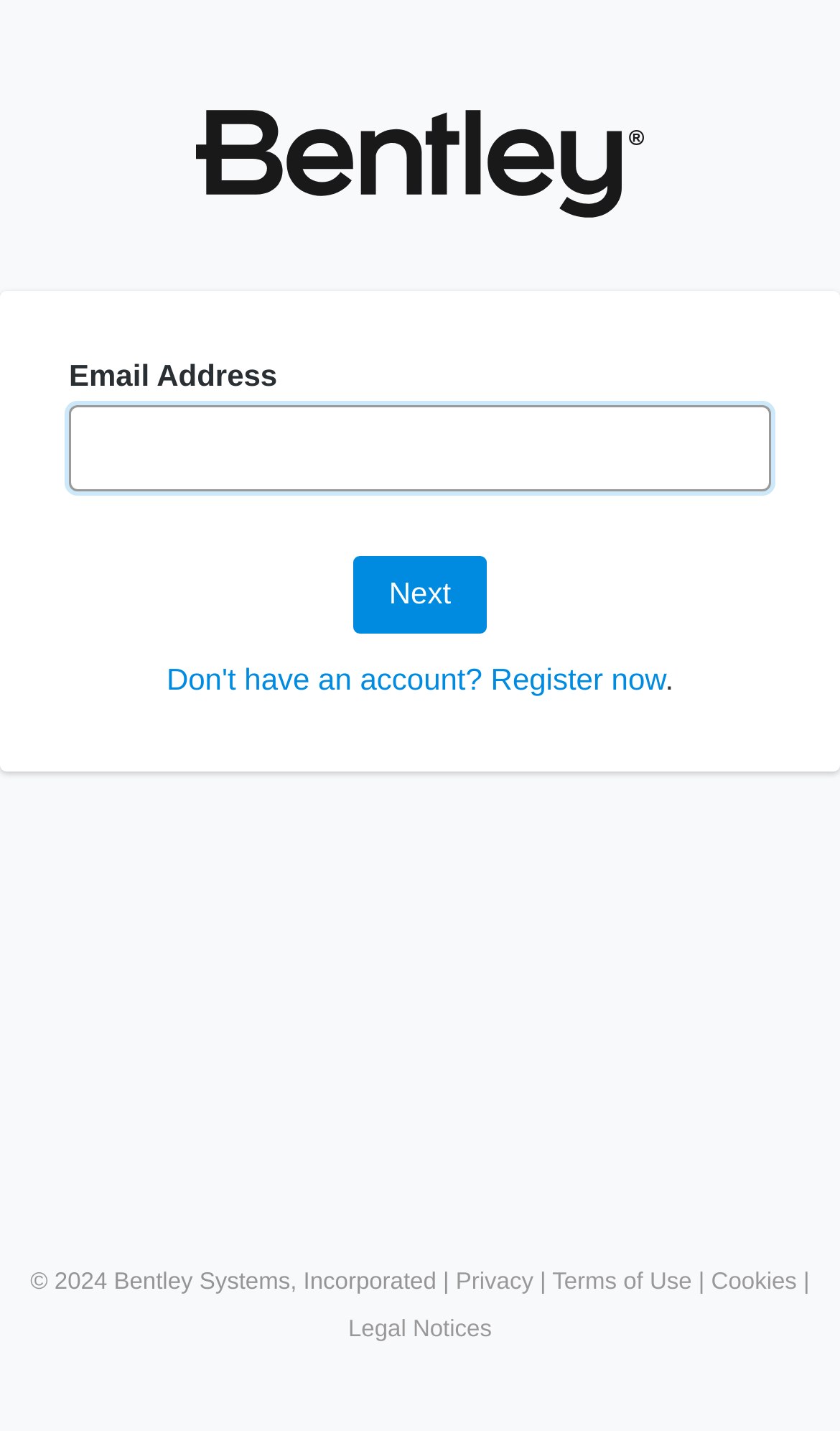Write an elaborate caption that captures the essence of the webpage.

The webpage is a sign-in page with a prominent Bentley Systems logo displayed at the top center. Below the logo, there is a form with a label "Email Address" and a corresponding textbox where users can input their email address. The textbox is currently focused, indicating that it is ready for user input. 

To the right of the textbox, there is a "Next" button. Below the form, there is a link "Don't have an account? Register now" with a period at the end. 

At the bottom of the page, there is a copyright notice "© 2024 Bentley Systems, Incorporated" followed by a series of links, including "Privacy", "Terms of Use", "Cookies", and "Legal Notices", separated by vertical lines. These links are aligned horizontally and take up the entire width of the page.